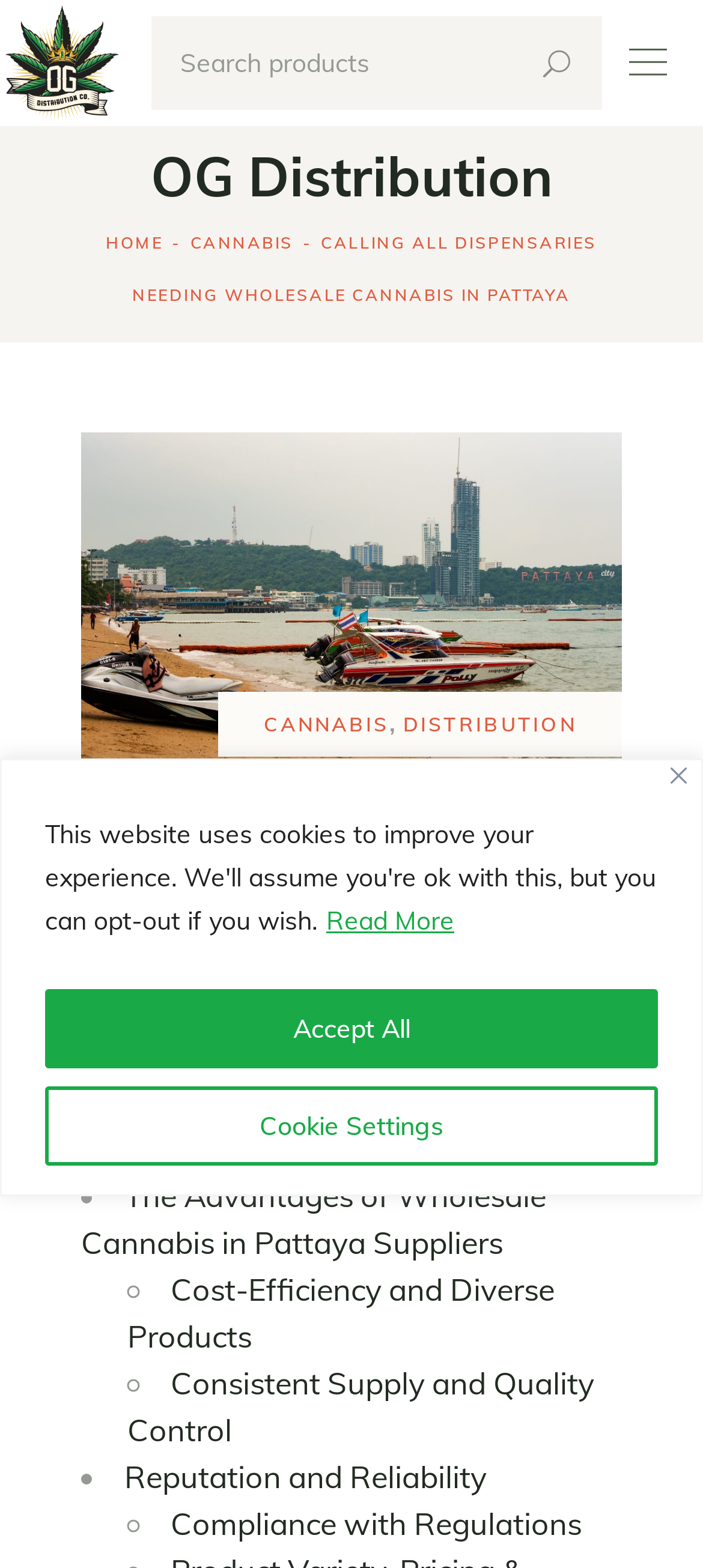What are the advantages of wholesale cannabis suppliers?
Using the information presented in the image, please offer a detailed response to the question.

The article lists several advantages of wholesale cannabis suppliers, including cost-efficiency, diverse products, consistent supply, quality control, reputation, reliability, and compliance with regulations. These advantages are listed in bullet points and are described in more detail in the article.